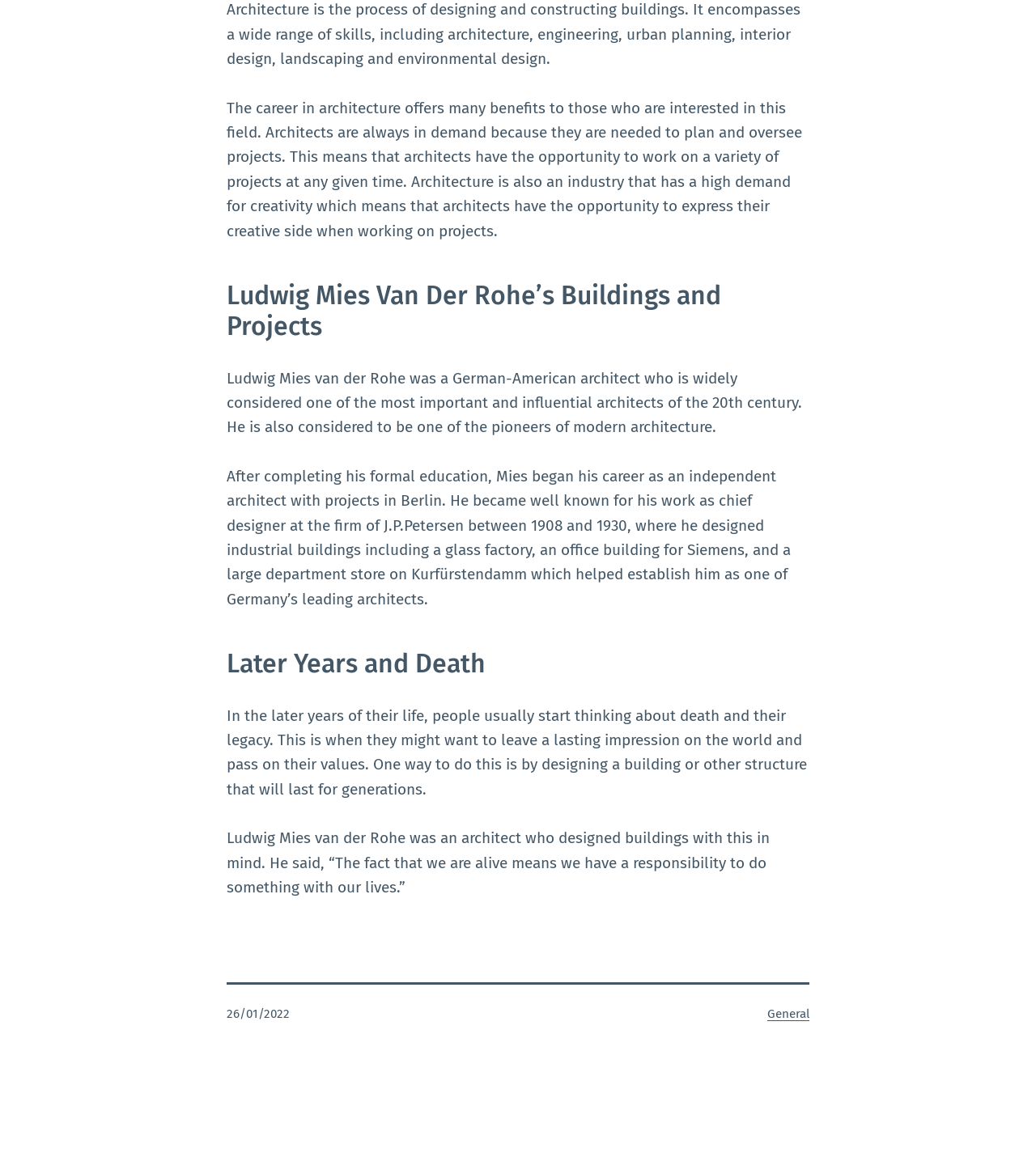What is the name of the street where Mies designed a large department store?
Please give a detailed and elaborate answer to the question.

According to the article, Mies designed a large department store on Kurfürstendamm, which helped establish him as one of Germany’s leading architects.